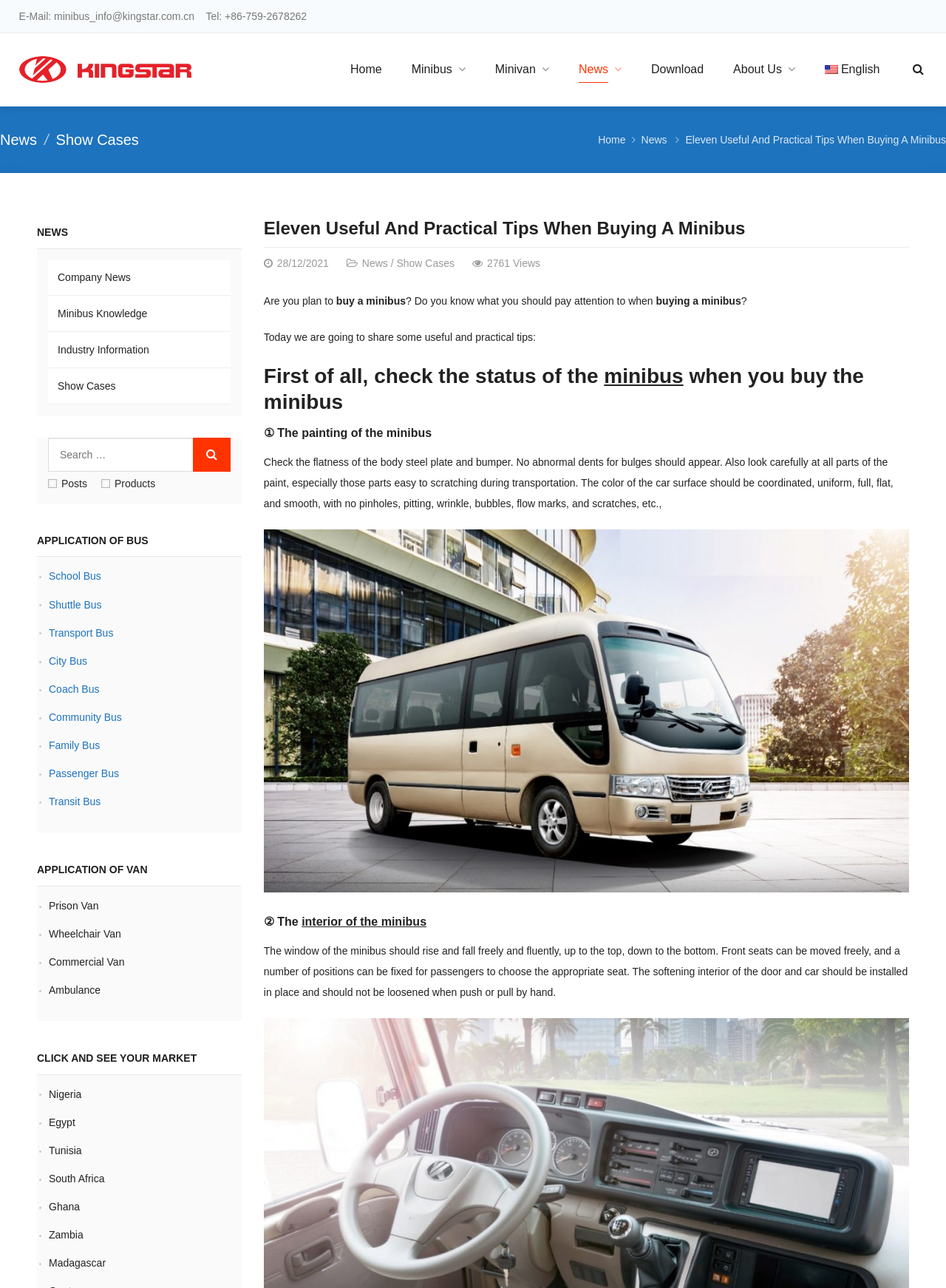Pinpoint the bounding box coordinates of the clickable area needed to execute the instruction: "View the 'News/Show Cases' page". The coordinates should be specified as four float numbers between 0 and 1, i.e., [left, top, right, bottom].

[0.0, 0.083, 0.147, 0.134]